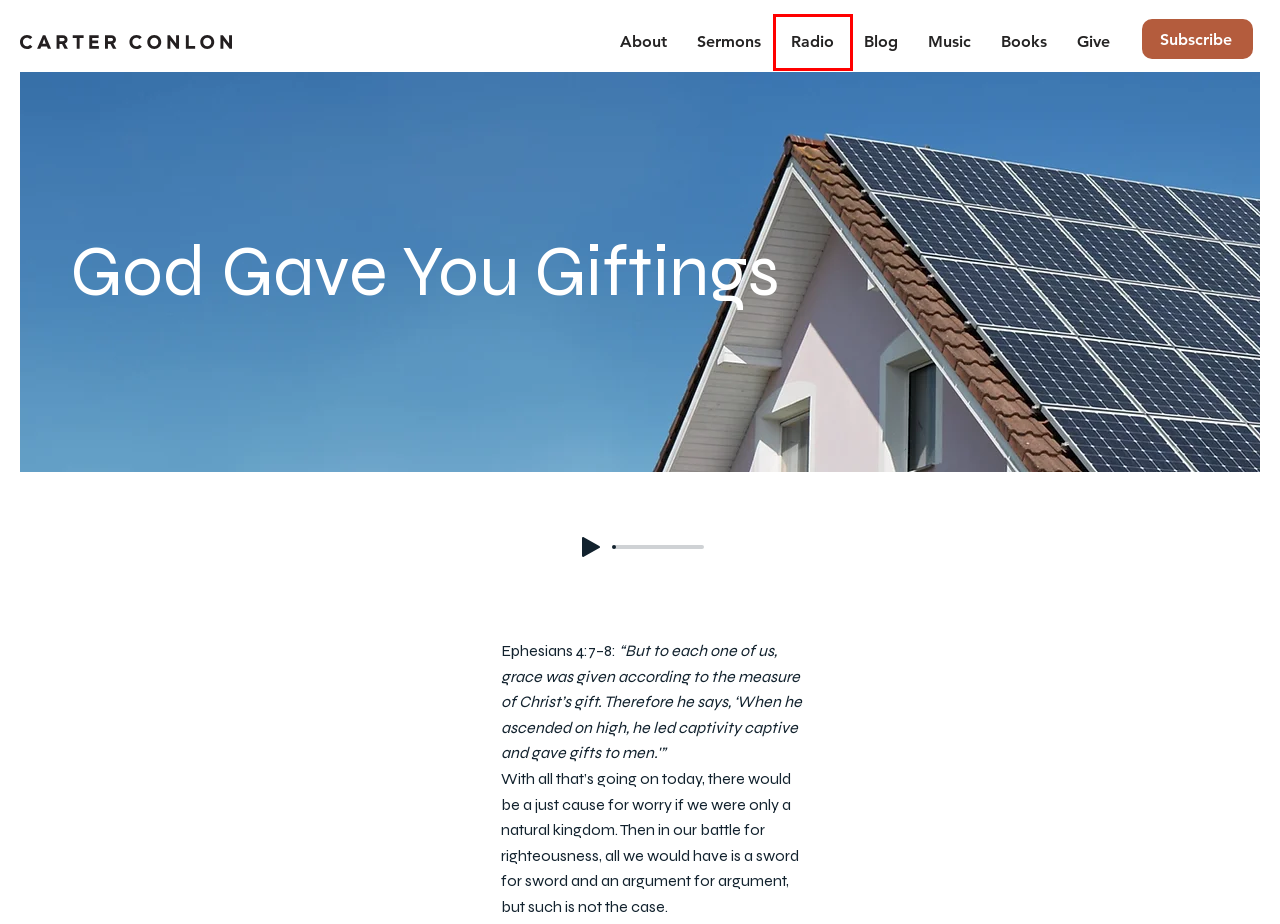Examine the screenshot of a webpage featuring a red bounding box and identify the best matching webpage description for the new page that results from clicking the element within the box. Here are the options:
A. Radio | Carter Conlon
B. Books | Carter Conlon
C. Music | Carter Conlon
D. Home | Carter Conlon
E. Sermons | Carter Conlon
F. Blog | Carter Conlon
G. Give to Times Square Church
H. About | Carter Conlon

A